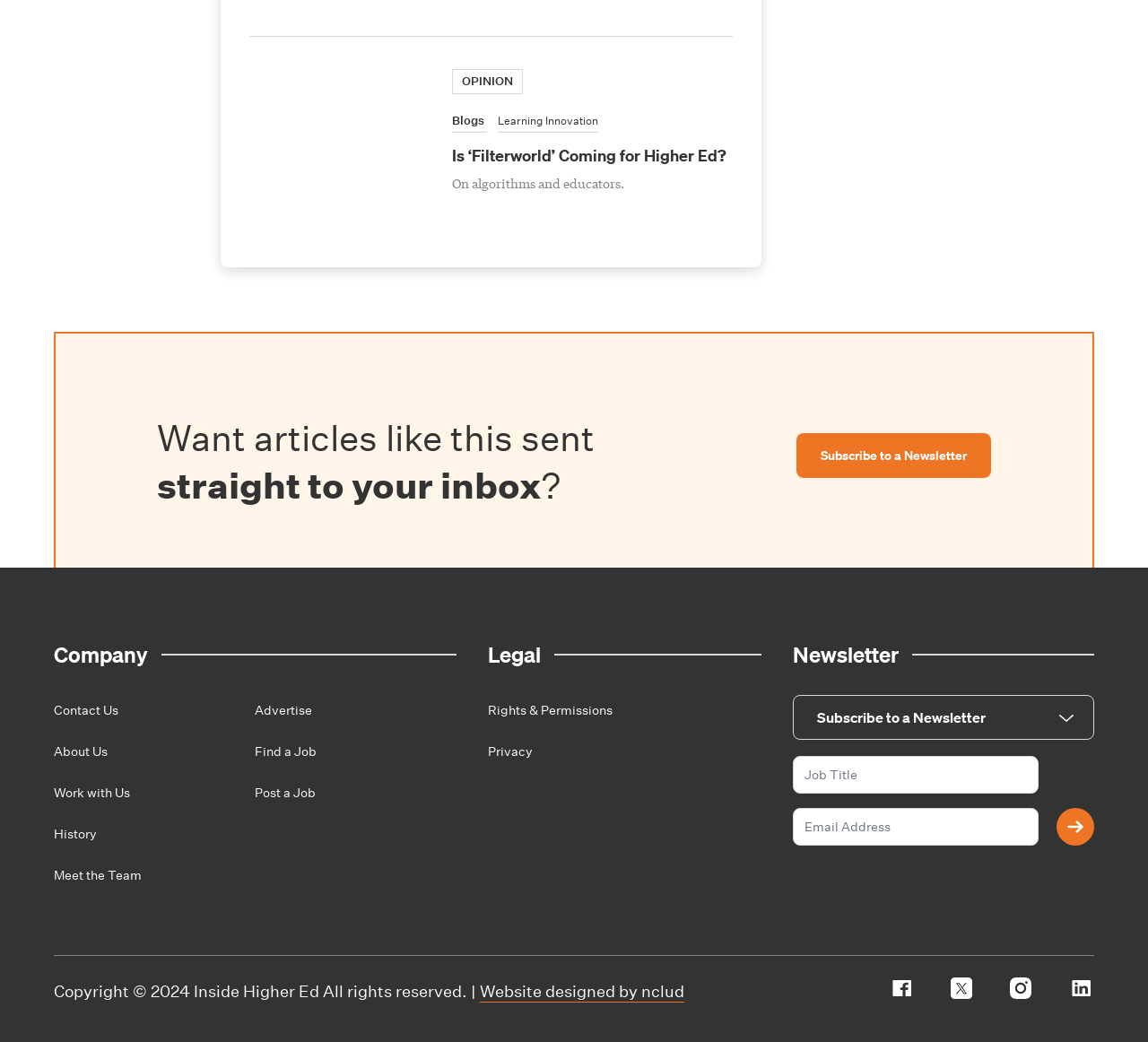Specify the bounding box coordinates of the region I need to click to perform the following instruction: "Read the opinion article". The coordinates must be four float numbers in the range of 0 to 1, i.e., [left, top, right, bottom].

[0.394, 0.14, 0.638, 0.16]